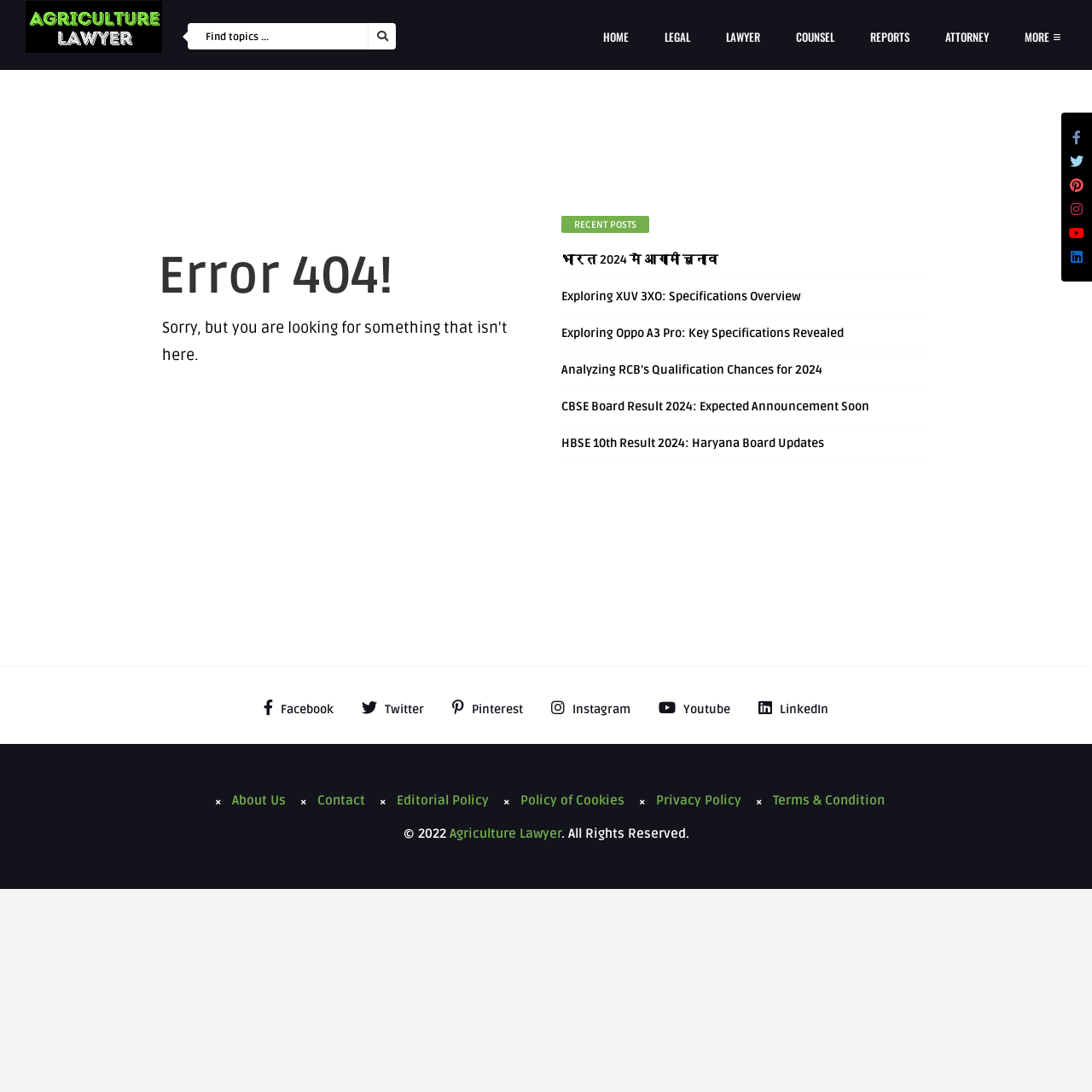Please identify the bounding box coordinates of the clickable area that will allow you to execute the instruction: "Go to home page".

[0.541, 0.023, 0.588, 0.045]